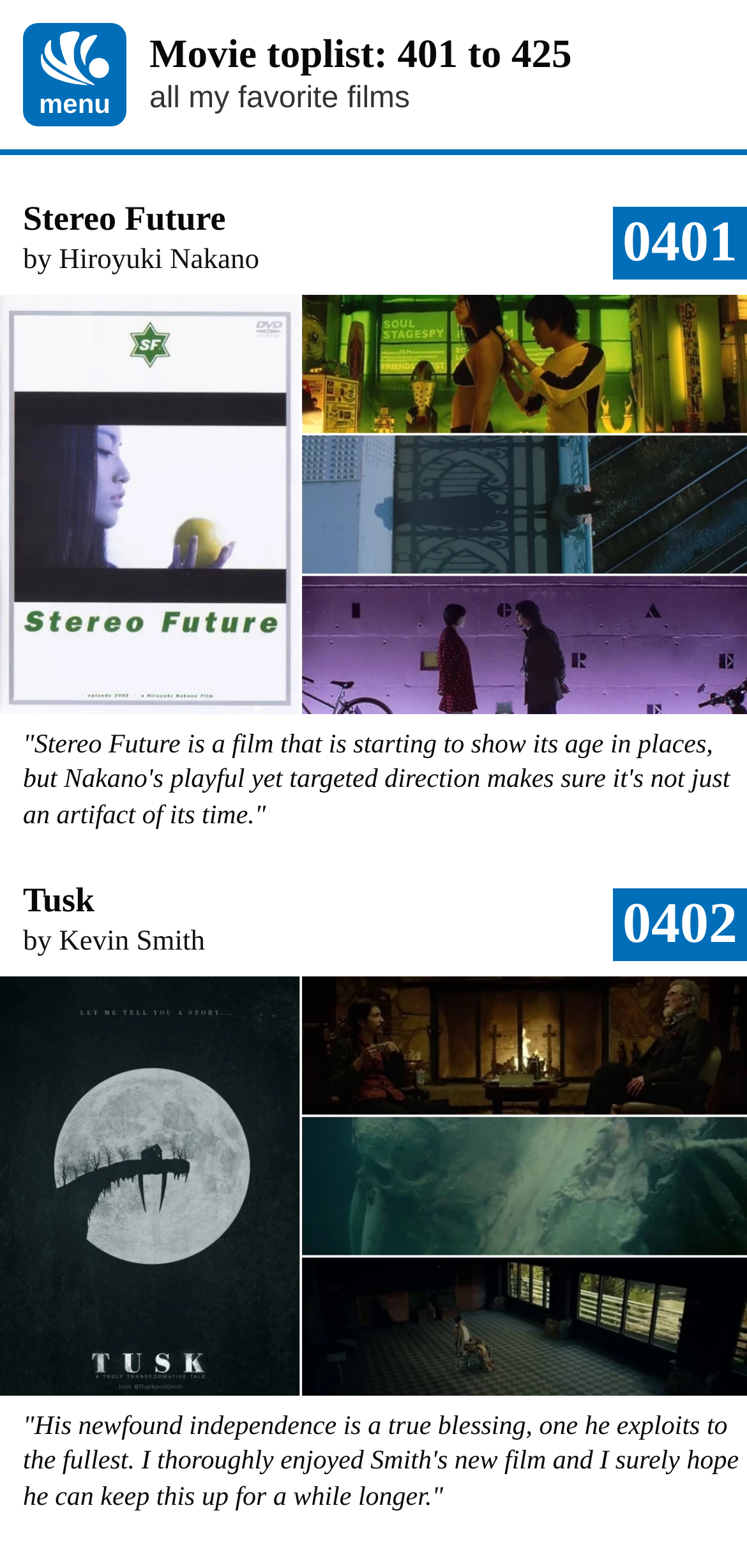Write an elaborate caption that captures the essence of the webpage.

This webpage appears to be a list of movie reviews, with the title "Movie toplist: 401 to 425" at the top. Below the title, there is a brief description "all my favorite films". 

On the top left, there is a menu link with an accompanying image. 

The main content of the page consists of two movie reviews, one for "Stereo Future" and another for "Tusk". Each review has a heading with the movie title, followed by a brief description of the film and its director. The reviews are accompanied by images, and the text includes quotes from the reviews. The movie titles and quotes are positioned on the left side of the page, while the director's names and movie rankings (e.g., "0401" and "0402") are positioned on the right side. The reviews are stacked vertically, with the "Stereo Future" review above the "Tusk" review.